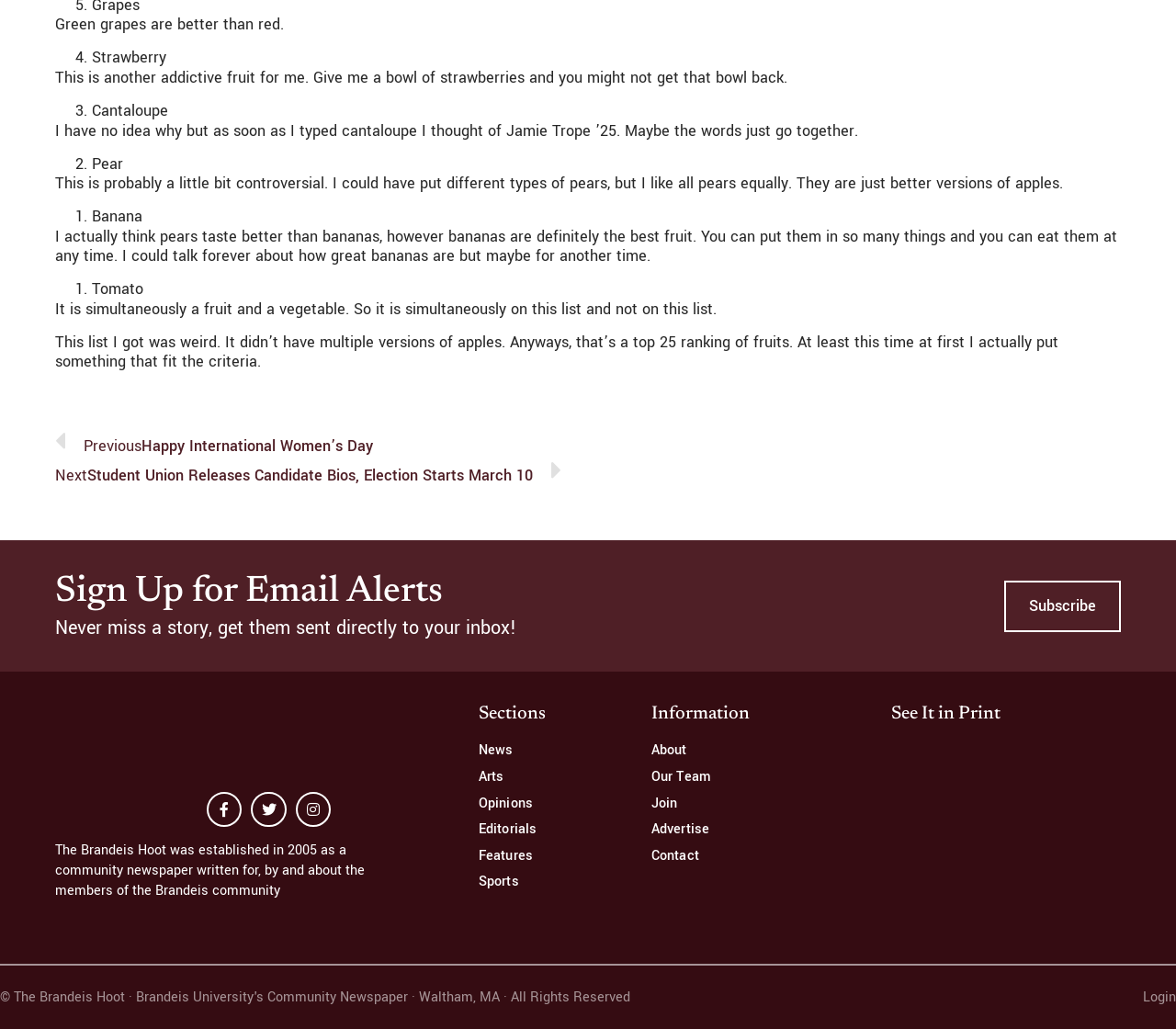Find and indicate the bounding box coordinates of the region you should select to follow the given instruction: "Get your free book".

None